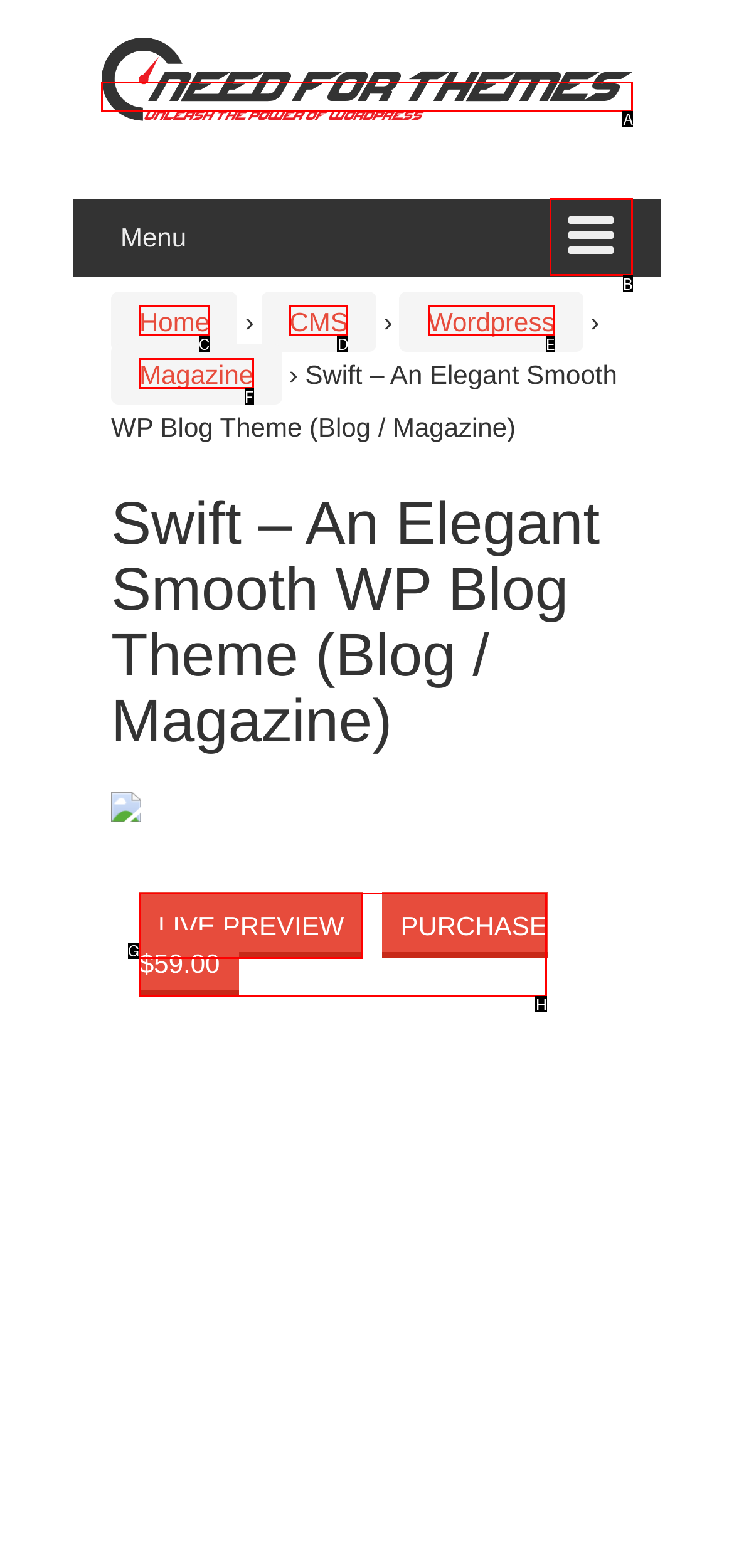Which option should be clicked to complete this task: Search for something
Reply with the letter of the correct choice from the given choices.

None